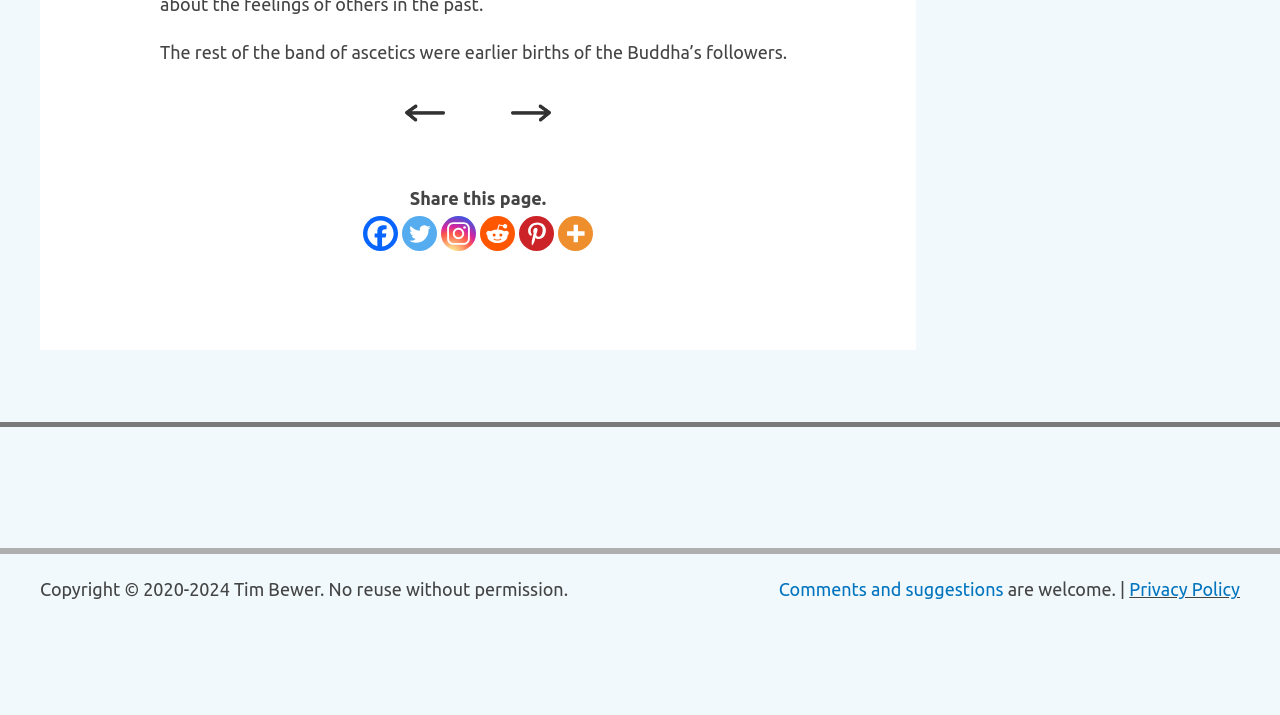Identify the bounding box of the HTML element described here: "alt="previous arrow"". Provide the coordinates as four float numbers between 0 and 1: [left, top, right, bottom].

[0.316, 0.141, 0.347, 0.169]